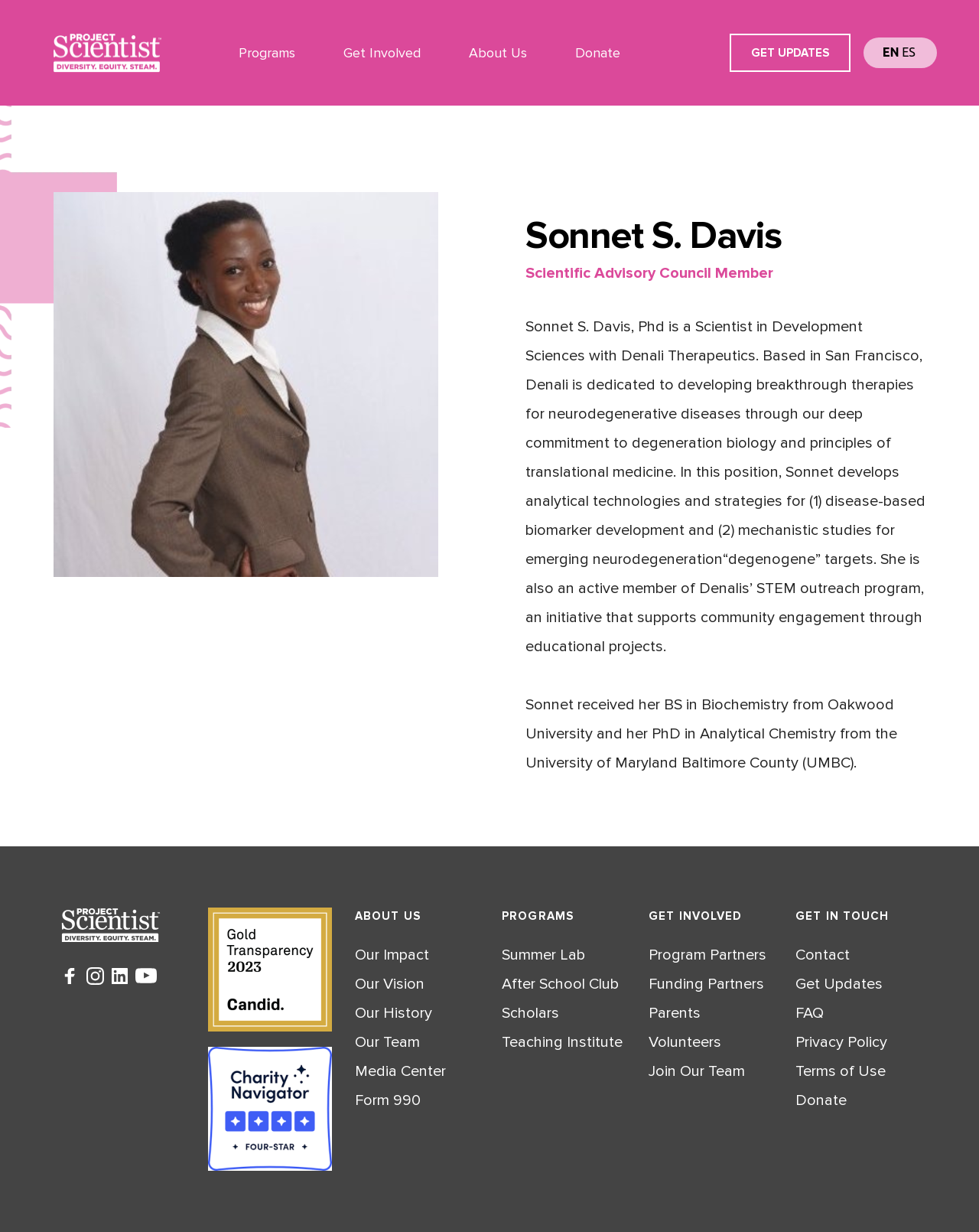What are the programs offered by this organization?
Look at the screenshot and provide an in-depth answer.

I determined the answer by looking at the links on the webpage, specifically the ones under the 'PROGRAMS' section, which list the different programs offered by the organization.